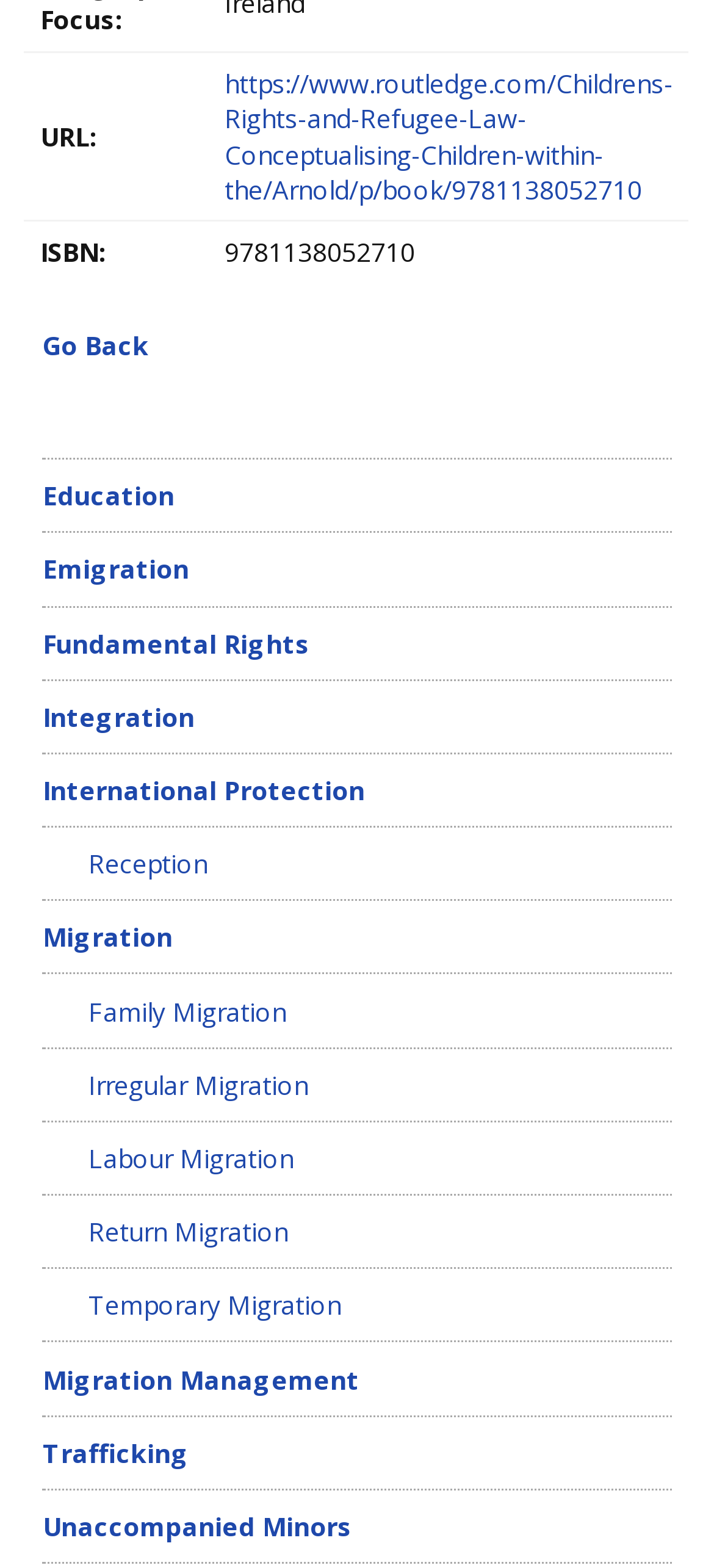How many links are there in the webpage?
Carefully examine the image and provide a detailed answer to the question.

There are 14 links in the webpage, including 'Go Back', 'Education', 'Emigration', 'Fundamental Rights', 'Integration', 'International Protection', 'Reception', 'Migration', 'Family Migration', 'Irregular Migration', 'Labour Migration', 'Return Migration', 'Temporary Migration', and 'Trafficking'.